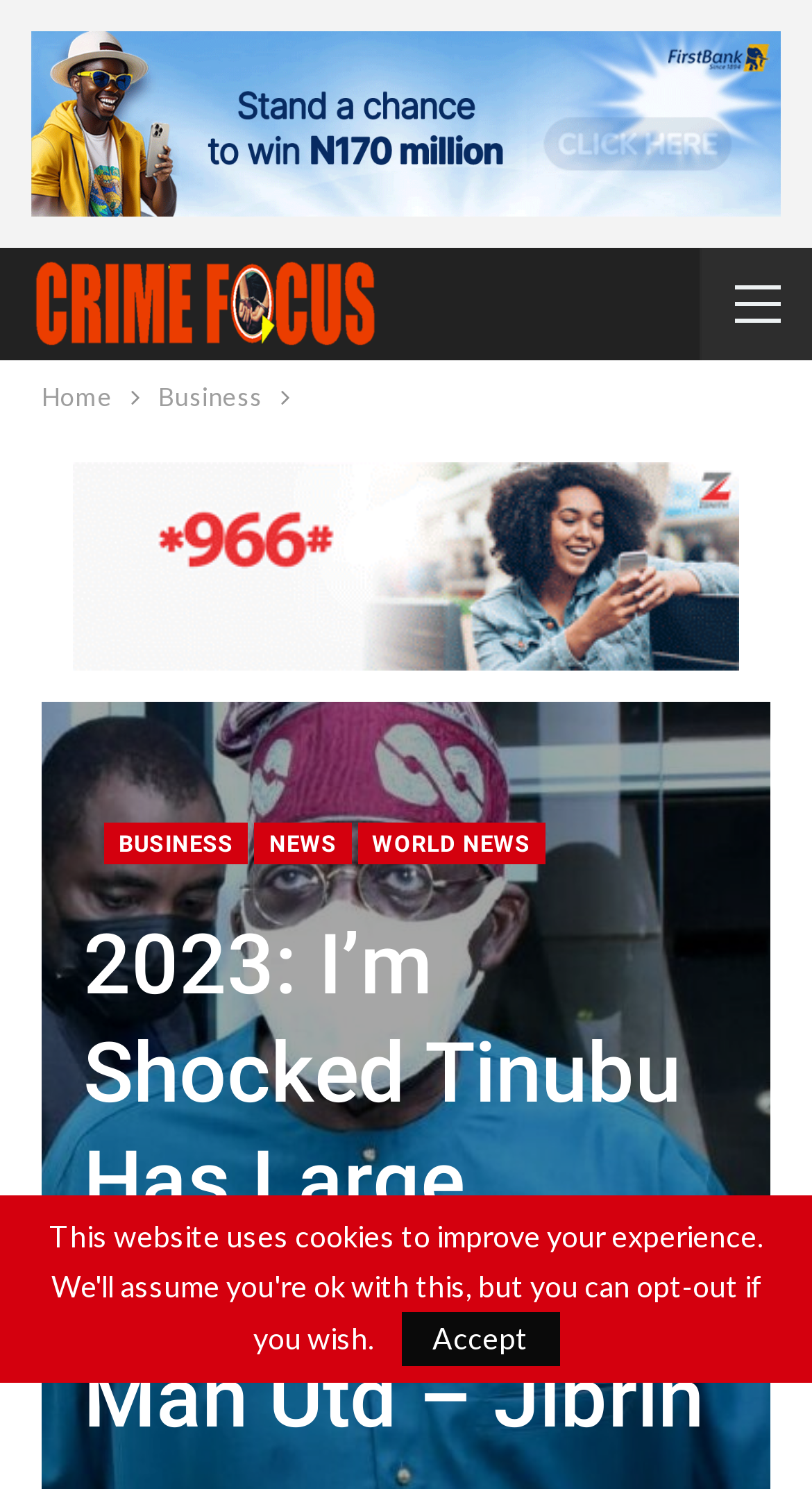Indicate the bounding box coordinates of the clickable region to achieve the following instruction: "go to the Home page."

[0.051, 0.252, 0.138, 0.283]